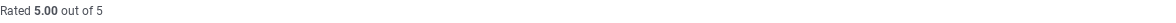Provide a comprehensive description of the image.

The image displays a rating of "5.00 out of 5," indicating an excellent score for the product being featured. This high rating suggests that customers are highly satisfied with the item, likely reflecting its effectiveness and quality. Positioned prominently, the score is part of an overview for a product, enhancing its appeal to potential buyers. Accompanying elements such as pricing and action links for purchasing or viewing the product contribute to a comprehensive shopping experience.